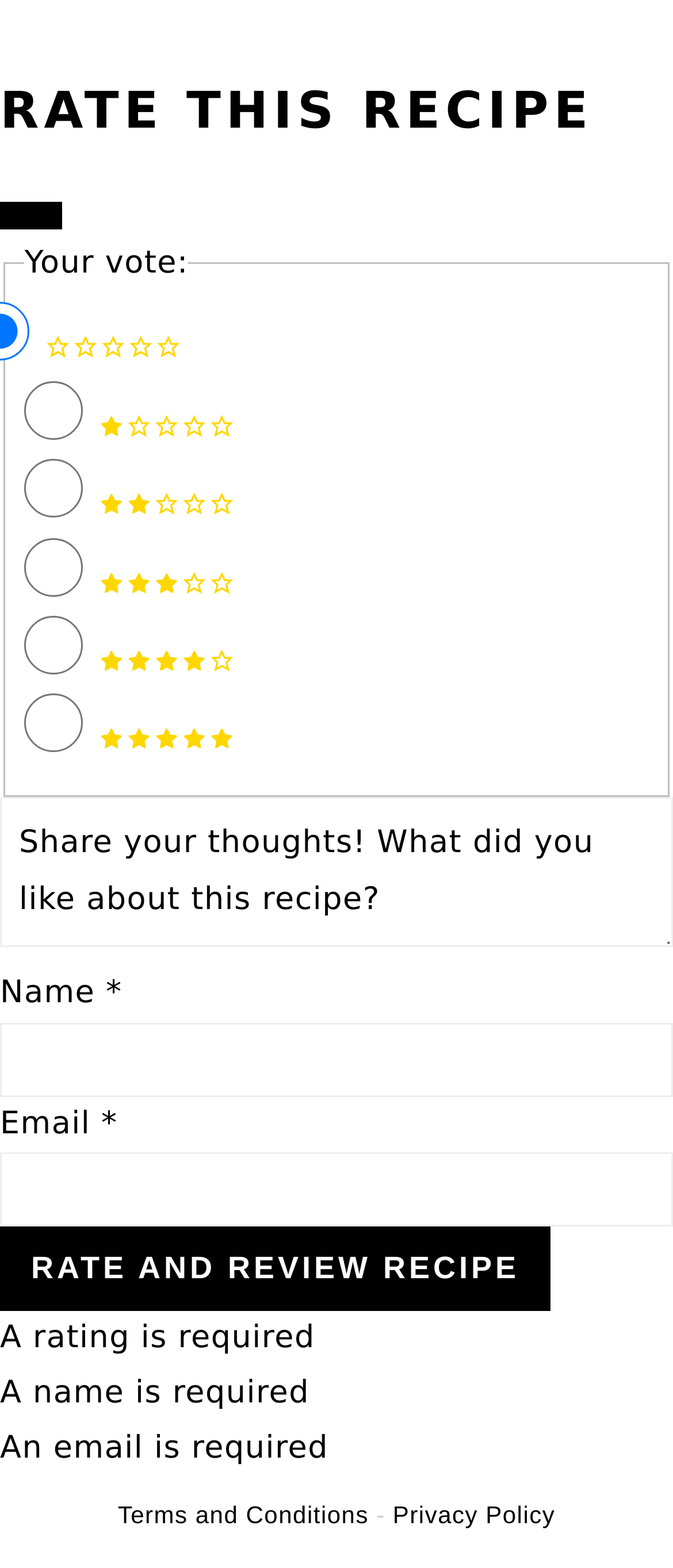Using the format (top-left x, top-left y, bottom-right x, bottom-right y), provide the bounding box coordinates for the described UI element. All values should be floating point numbers between 0 and 1: Rate and Review Recipe

[0.0, 0.782, 0.818, 0.836]